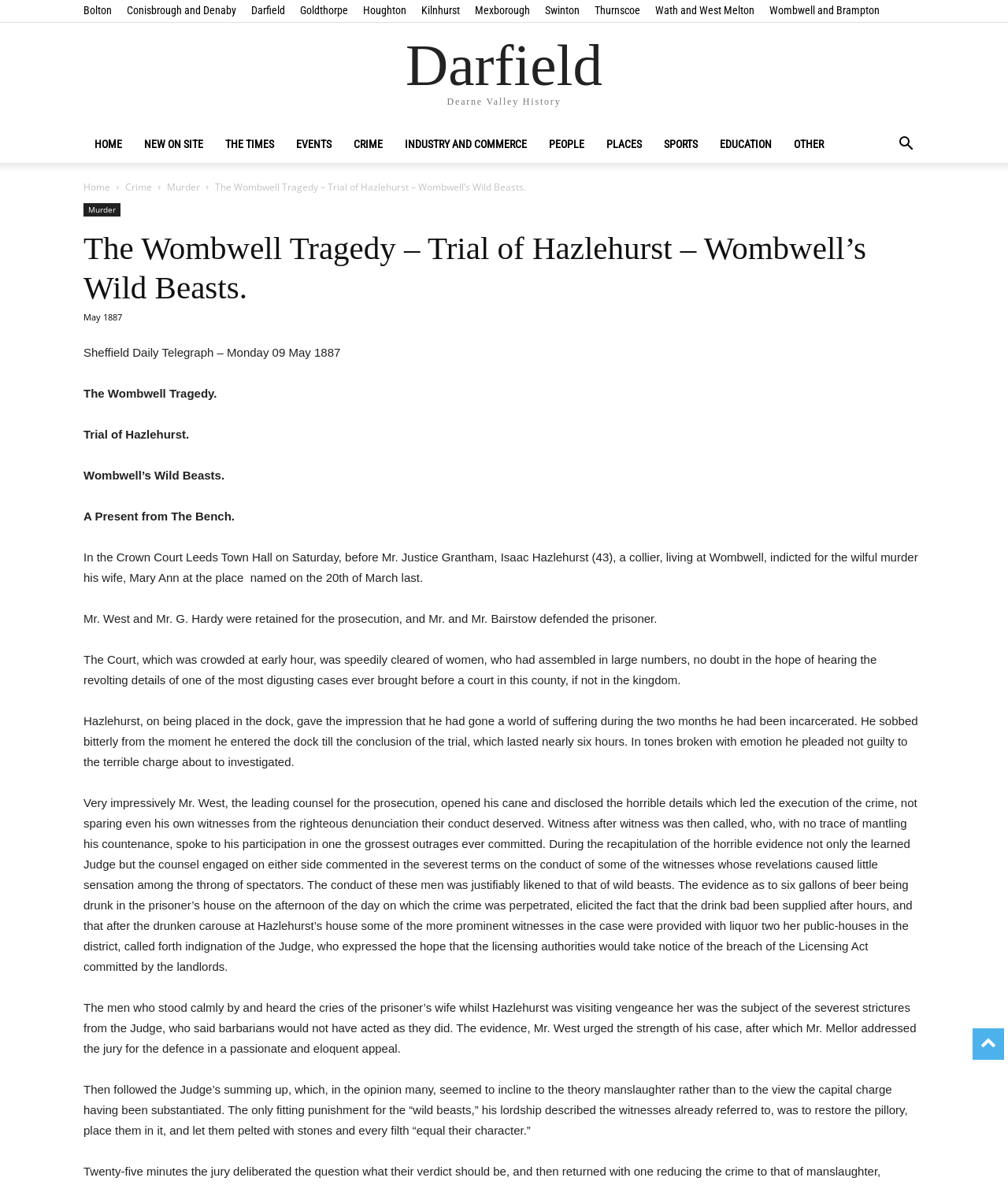Locate the bounding box coordinates of the area you need to click to fulfill this instruction: 'View the CRIME section'. The coordinates must be in the form of four float numbers ranging from 0 to 1: [left, top, right, bottom].

[0.34, 0.106, 0.391, 0.138]